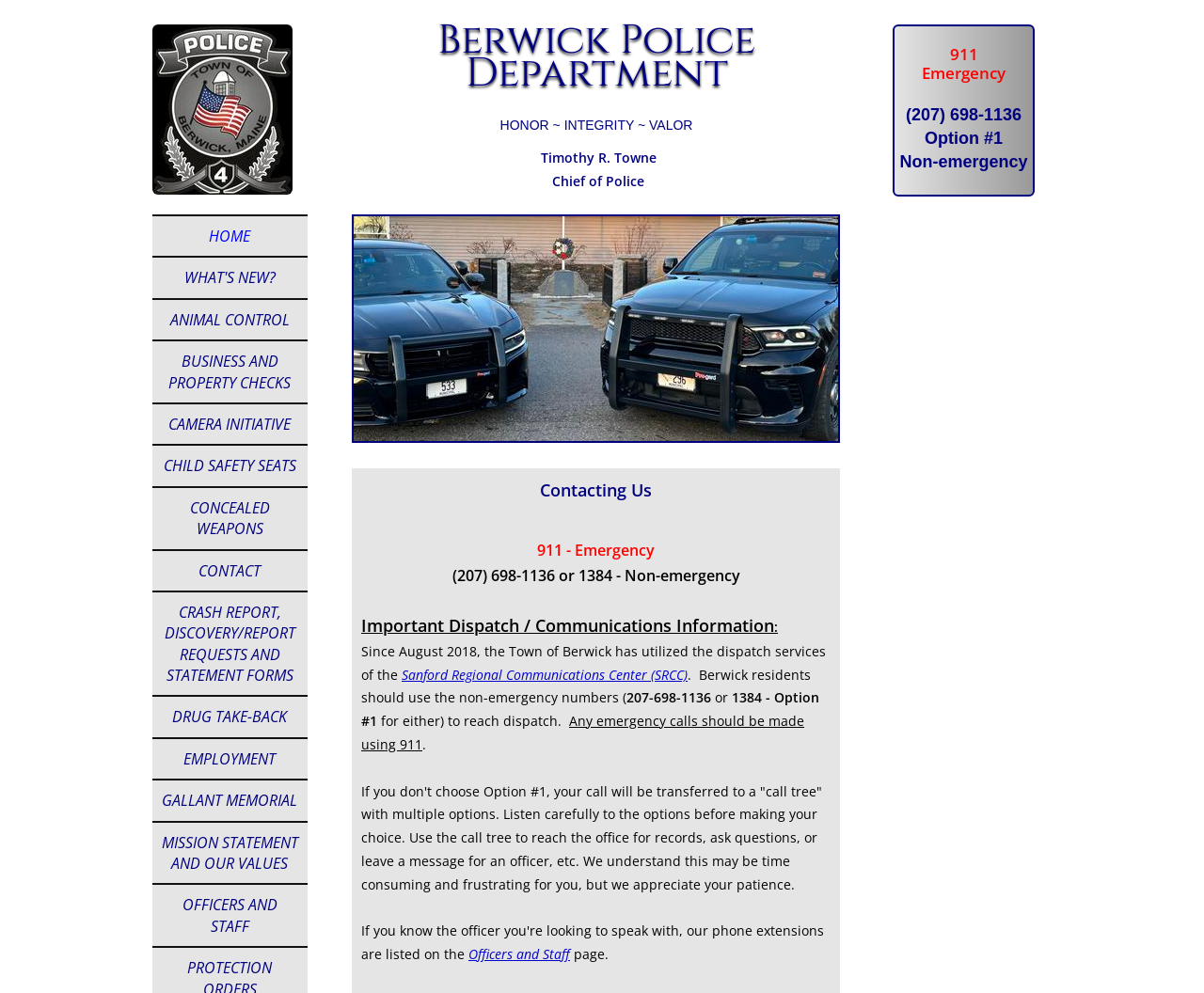Find the coordinates for the bounding box of the element with this description: "Business and Property Checks".

[0.126, 0.342, 0.255, 0.405]